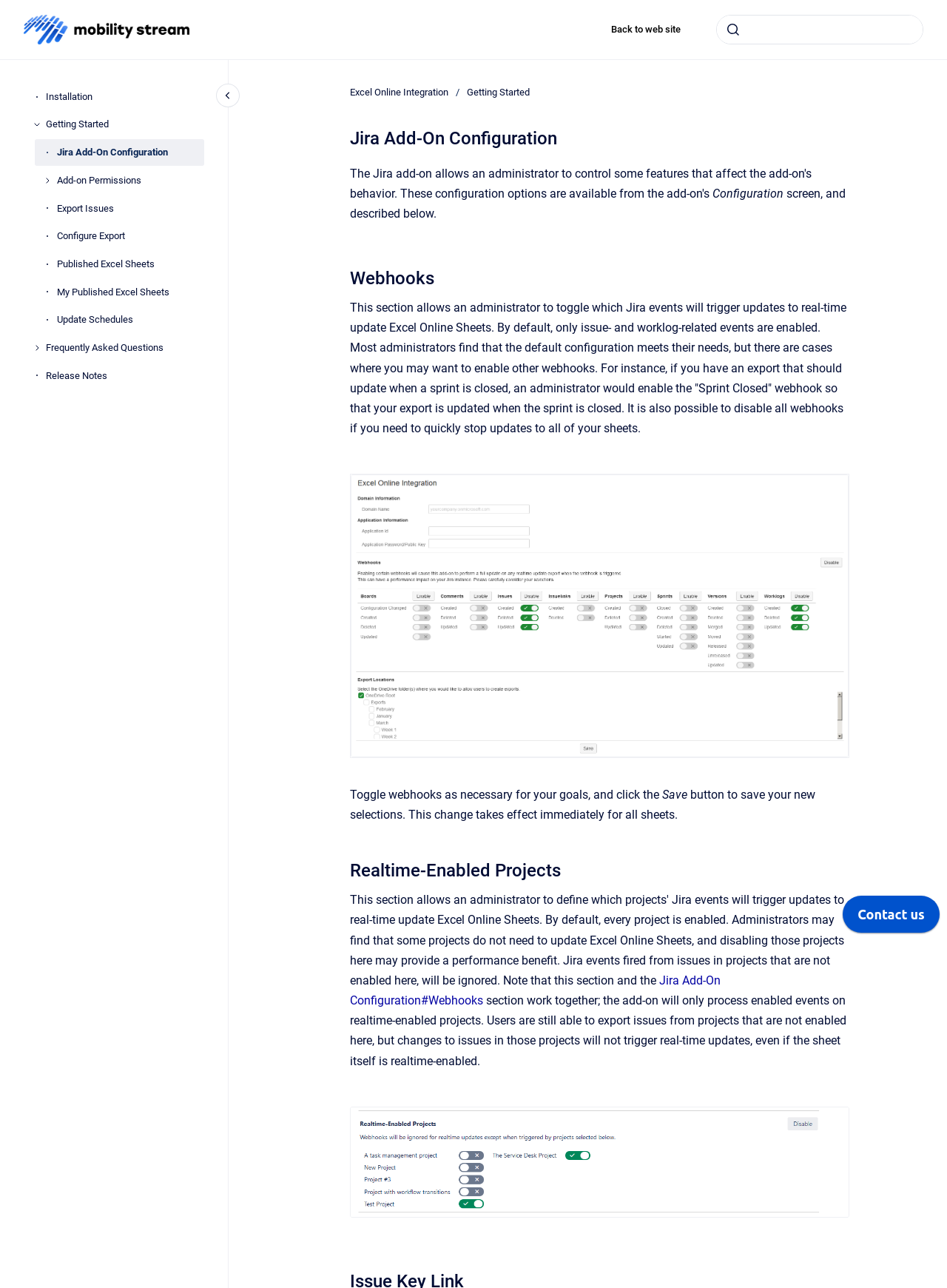Extract the bounding box coordinates for the UI element described by the text: "Update Schedules". The coordinates should be in the form of [left, top, right, bottom] with values between 0 and 1.

[0.06, 0.238, 0.216, 0.259]